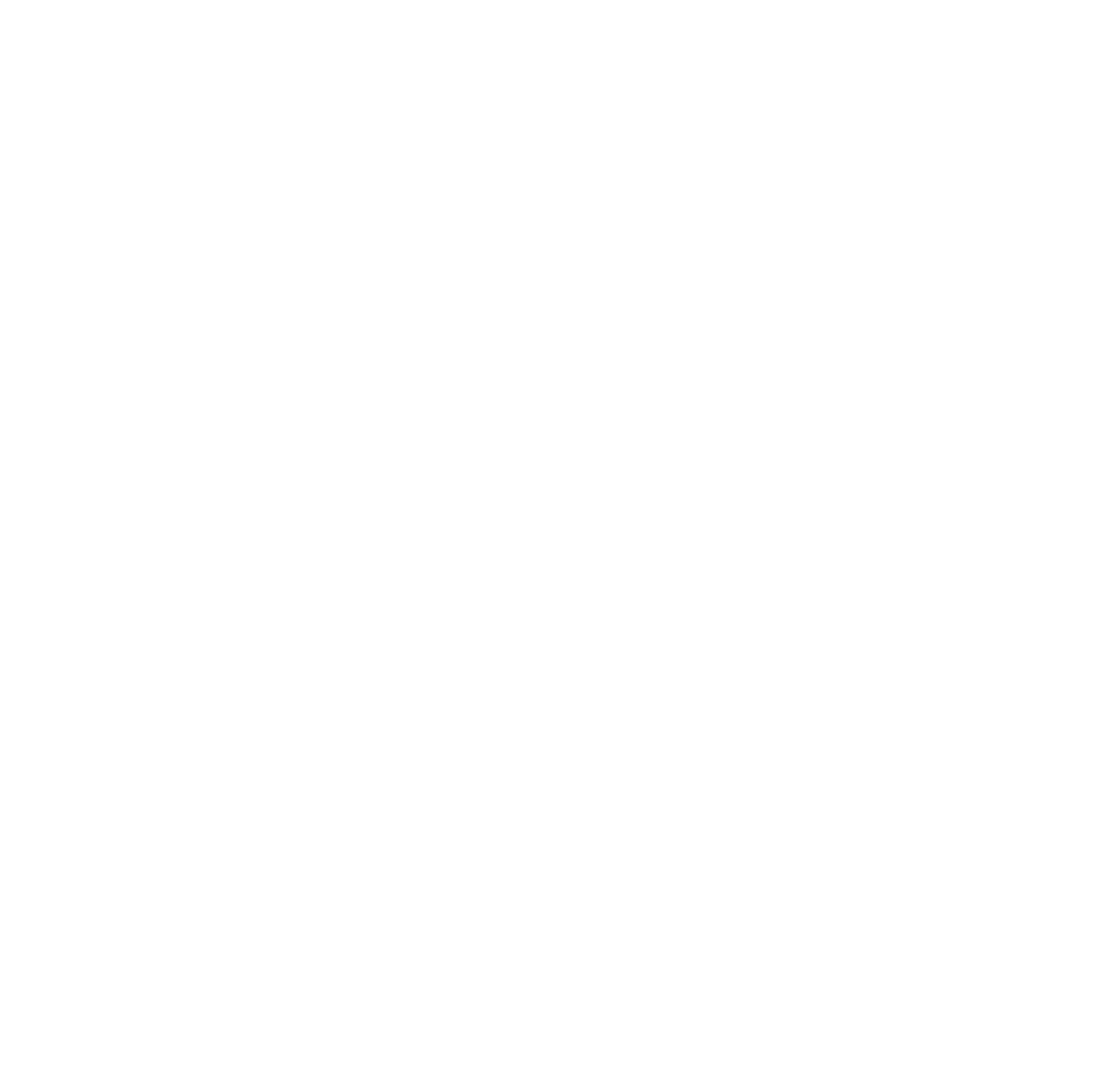Identify the bounding box coordinates for the region to click in order to carry out this instruction: "Click on the 'Contact Us' link". Provide the coordinates using four float numbers between 0 and 1, formatted as [left, top, right, bottom].

[0.423, 0.928, 0.481, 0.945]